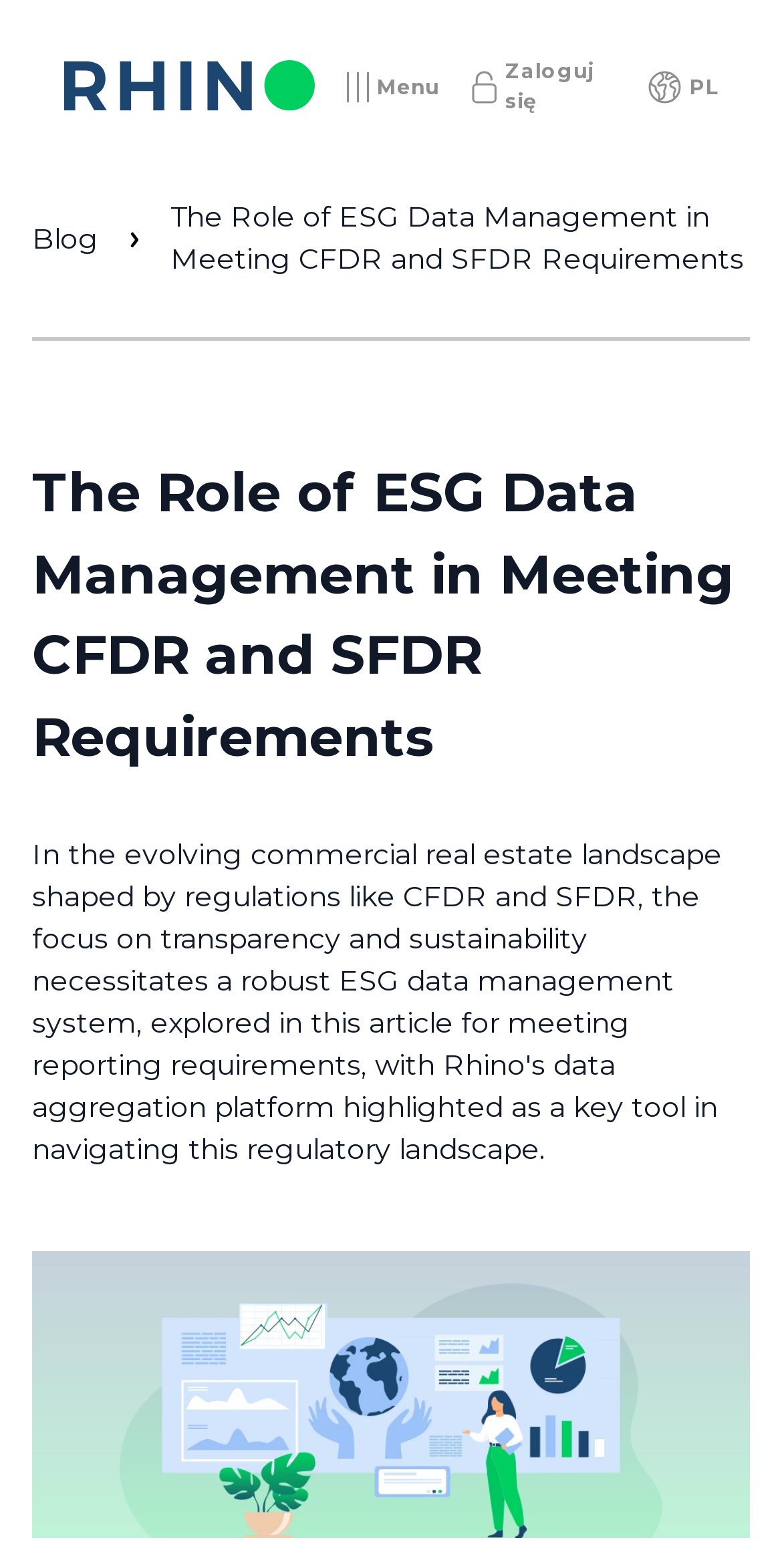Provide a one-word or one-phrase answer to the question:
What is the name of the company?

RHINO